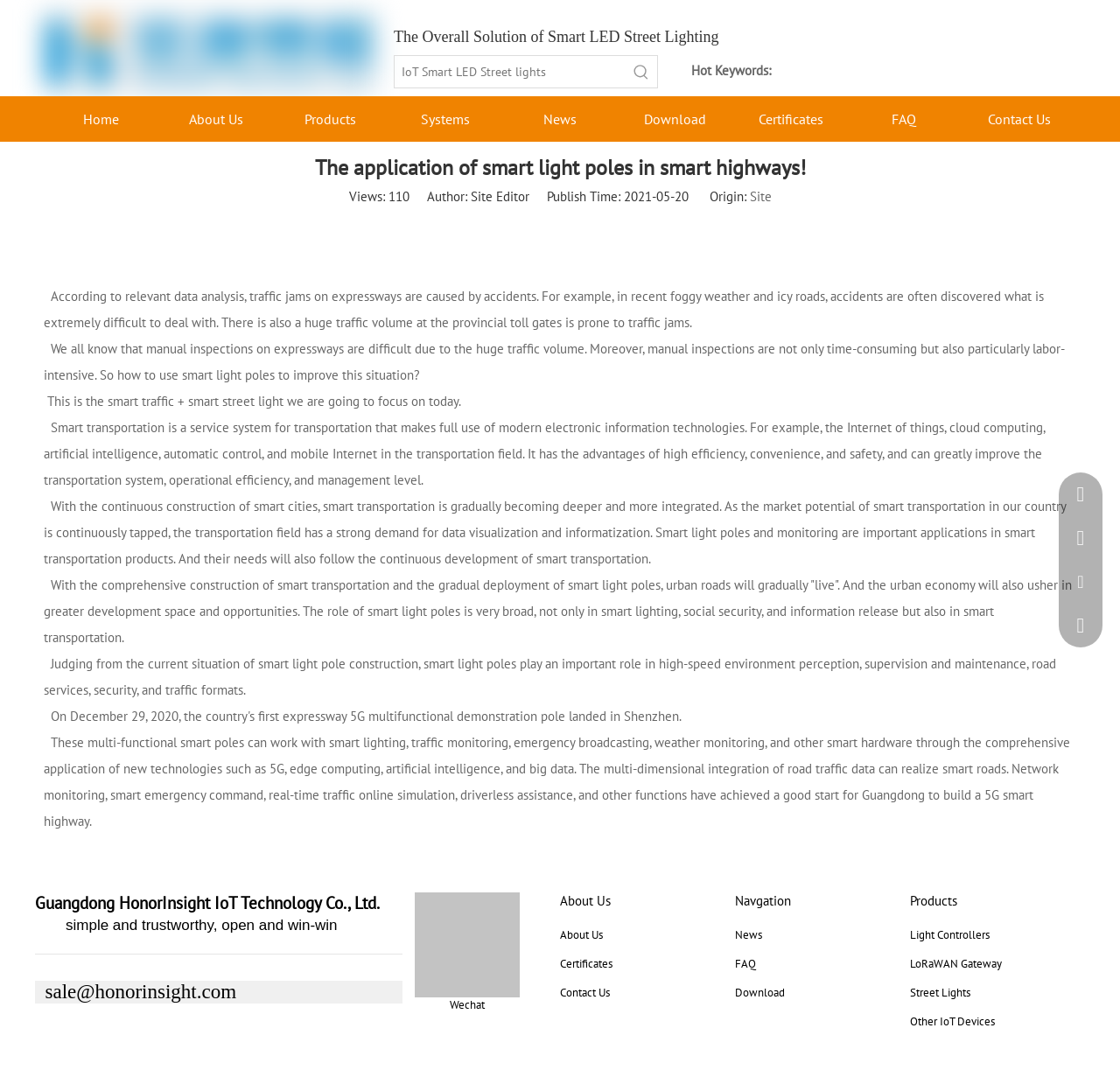Elaborate on the different components and information displayed on the webpage.

The webpage is about the application of smart light poles in smart highways, specifically highlighting the role of HonorInsight IoT in this field. At the top left corner, there is a logo image and a navigation menu with links to various sections of the website, including Home, About Us, Products, Systems, News, Download, Certificates, FAQ, and Contact Us.

Below the navigation menu, there is a heading that reads "The Overall Solution of Smart LED Street Lighting" followed by a textbox with the text "IoT Smart LED Street lights" and a button labeled "Hot Keywords:". To the right of the button, there is a small image.

The main content of the webpage is divided into several sections. The first section has a heading that reads "The application of smart light poles in smart highways!" and provides an introduction to the topic. Below this heading, there are several paragraphs of text that discuss the challenges of traffic jams on expressways, the limitations of manual inspections, and the potential of smart light poles to improve the situation.

The next section has a heading that reads "Smart Transportation" and discusses the concept of smart transportation, its advantages, and its potential applications. This section is followed by several more sections that delve deeper into the role of smart light poles in smart transportation, including their applications in high-speed environment perception, supervision and maintenance, road services, security, and traffic formats.

Throughout the webpage, there are several links and buttons that provide additional information or allow users to navigate to other sections of the website. At the bottom of the webpage, there is a section with links to various products and services offered by HonorInsight IoT, including Light Controllers, LoRaWAN Gateway, Street Lights, and Other IoT Devices. There is also a section with contact information, including an email address and a Wechat QR code.

Overall, the webpage provides a comprehensive overview of the application of smart light poles in smart highways, highlighting the potential benefits and advantages of this technology.